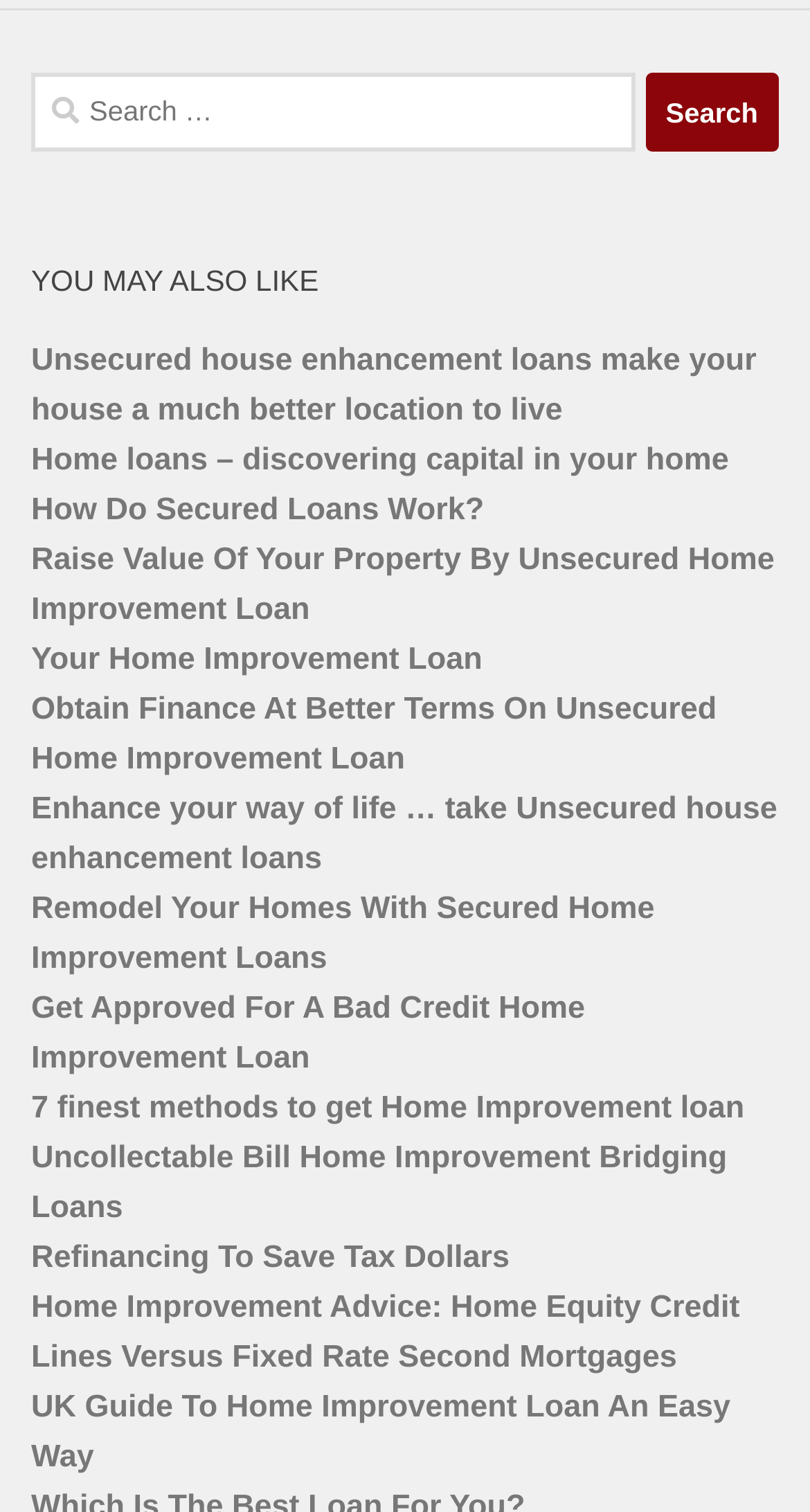How many links are displayed on the webpage?
Examine the image and give a concise answer in one word or a short phrase.

20